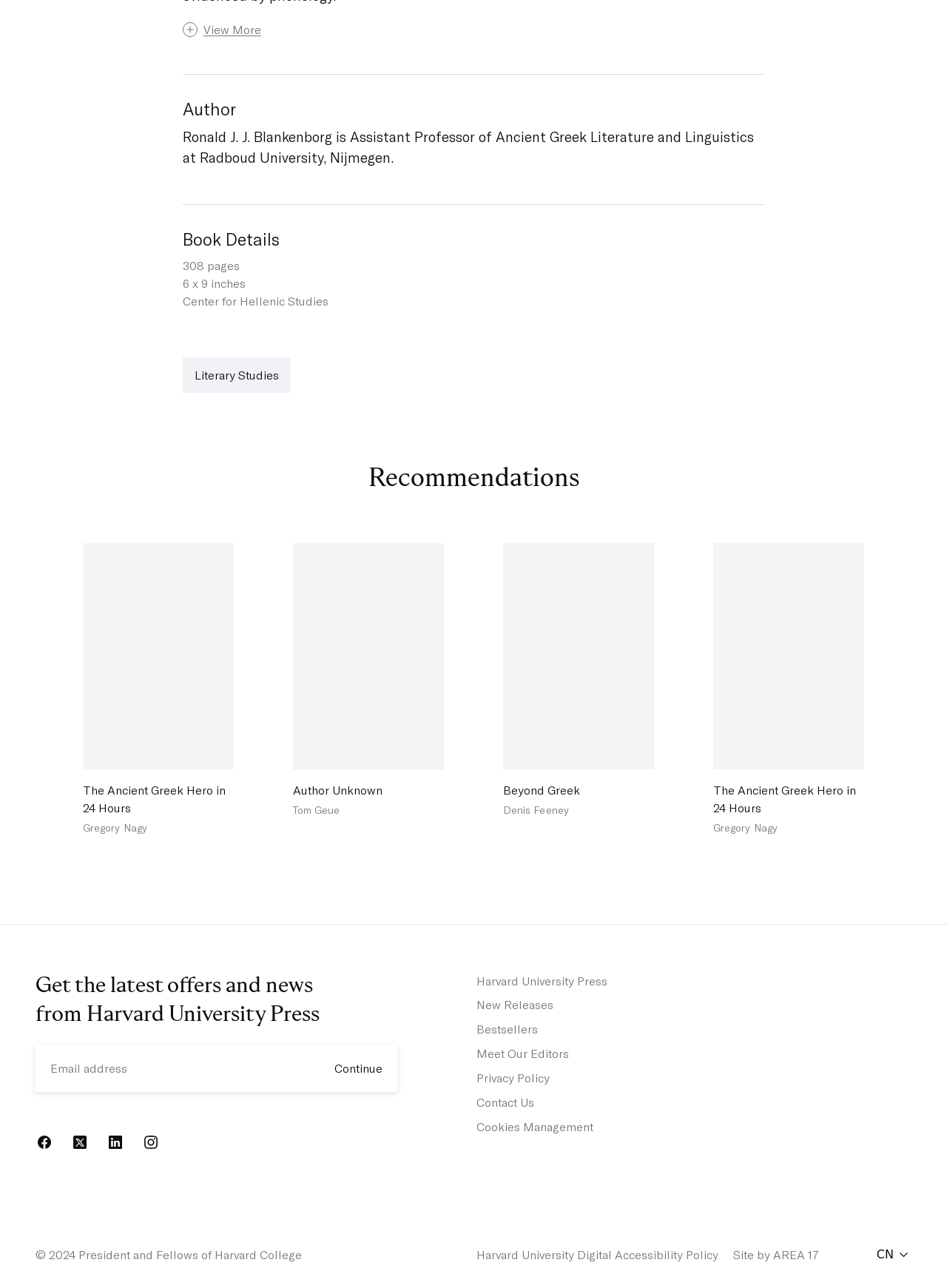What is the purpose of the textbox?
Please respond to the question with a detailed and thorough explanation.

The purpose of the textbox is to input an 'Email' address, as indicated by the StaticText element with ID 421 and the textbox element with ID 301, which is required.